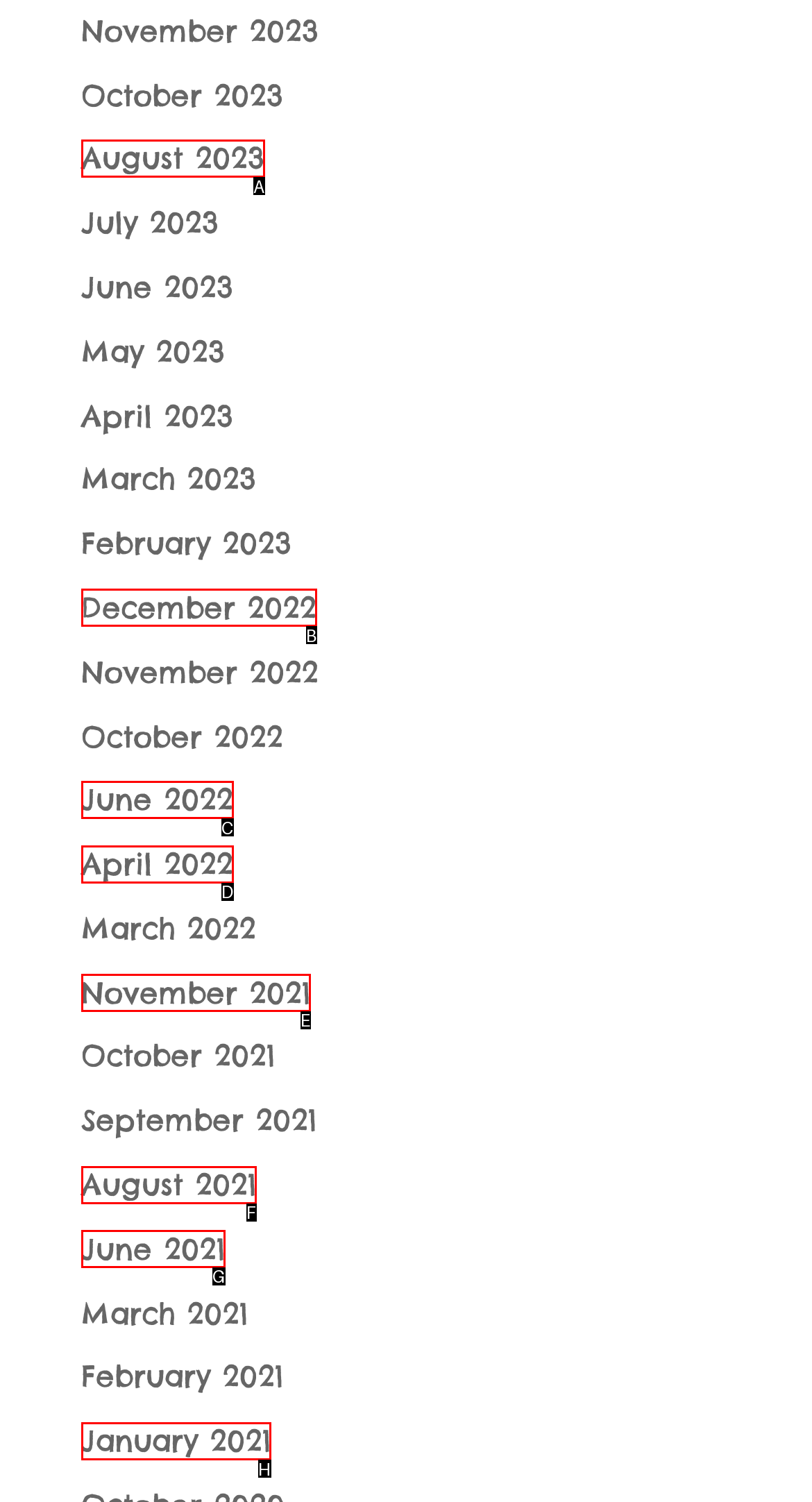Determine which HTML element should be clicked to carry out the following task: check June 2021 Respond with the letter of the appropriate option.

G